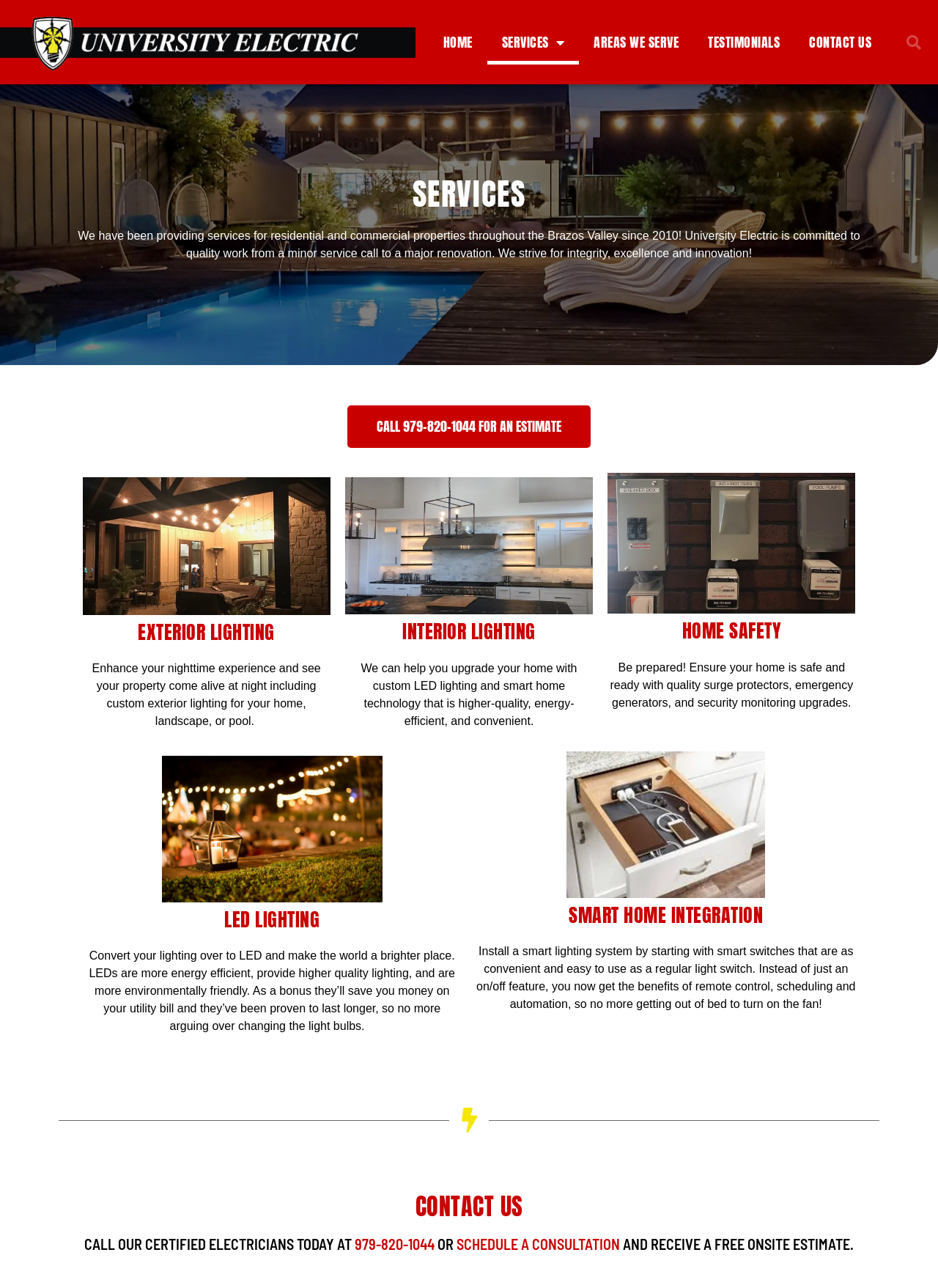Please predict the bounding box coordinates of the element's region where a click is necessary to complete the following instruction: "Click HOME". The coordinates should be represented by four float numbers between 0 and 1, i.e., [left, top, right, bottom].

[0.457, 0.016, 0.519, 0.05]